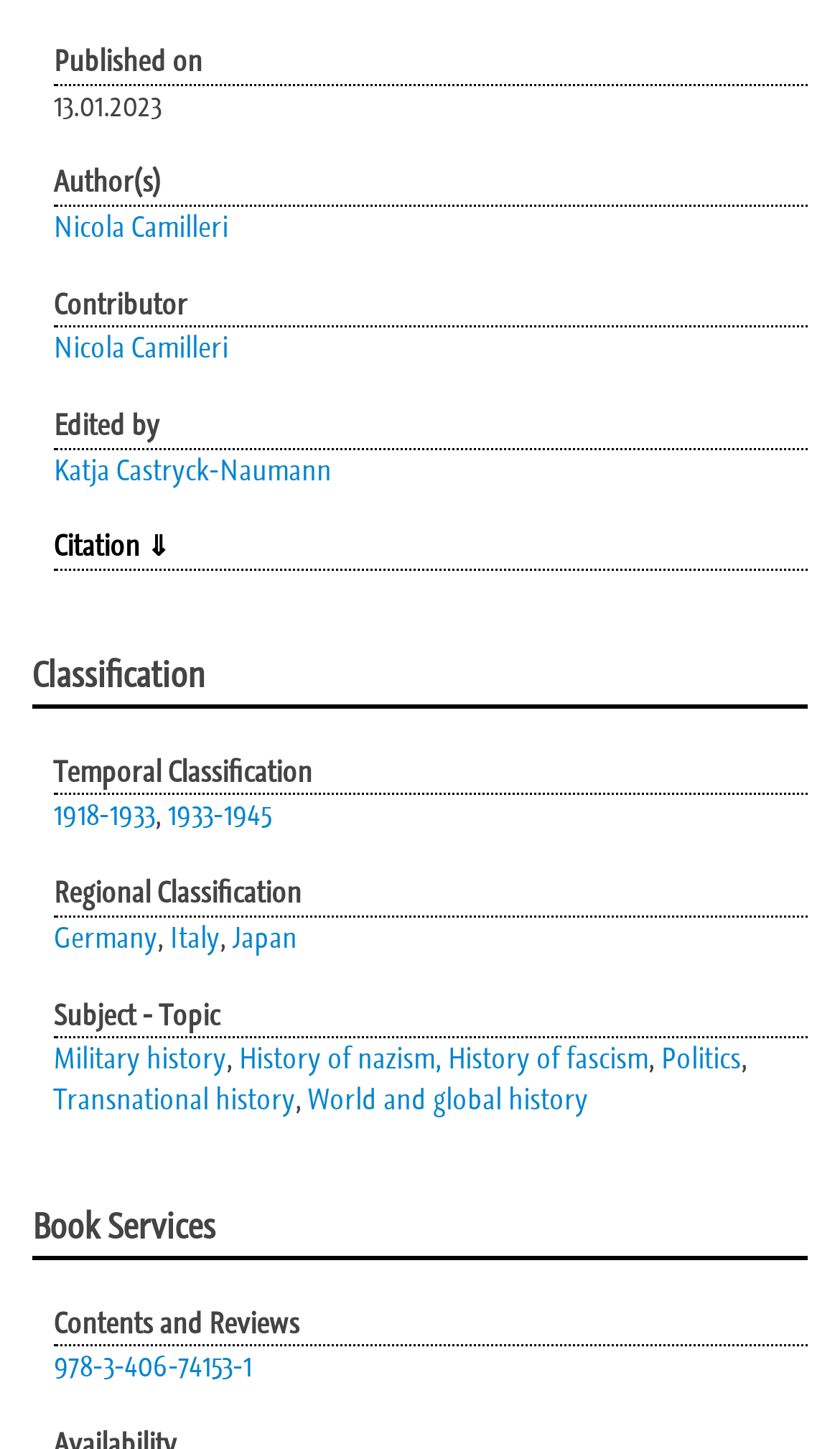Please identify the bounding box coordinates of the region to click in order to complete the task: "Explore the temporal classification". The coordinates must be four float numbers between 0 and 1, specified as [left, top, right, bottom].

[0.064, 0.549, 0.185, 0.576]